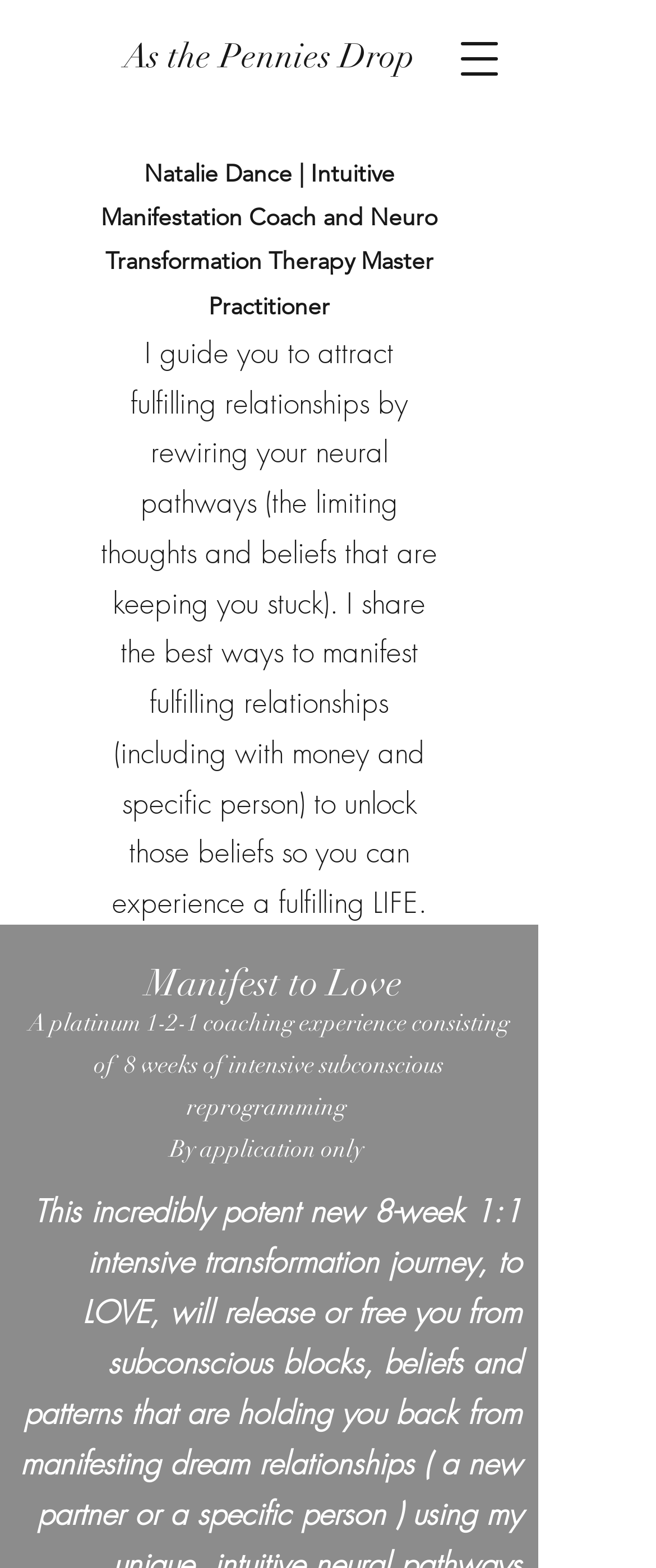From the image, can you give a detailed response to the question below:
What is the profession of Natalie Dance?

From the StaticText element, we can see that Natalie Dance is an 'Intuitive Manifestation Coach and Neuro Transformation Therapy Master Practitioner', so her profession is an Intuitive Manifestation Coach.